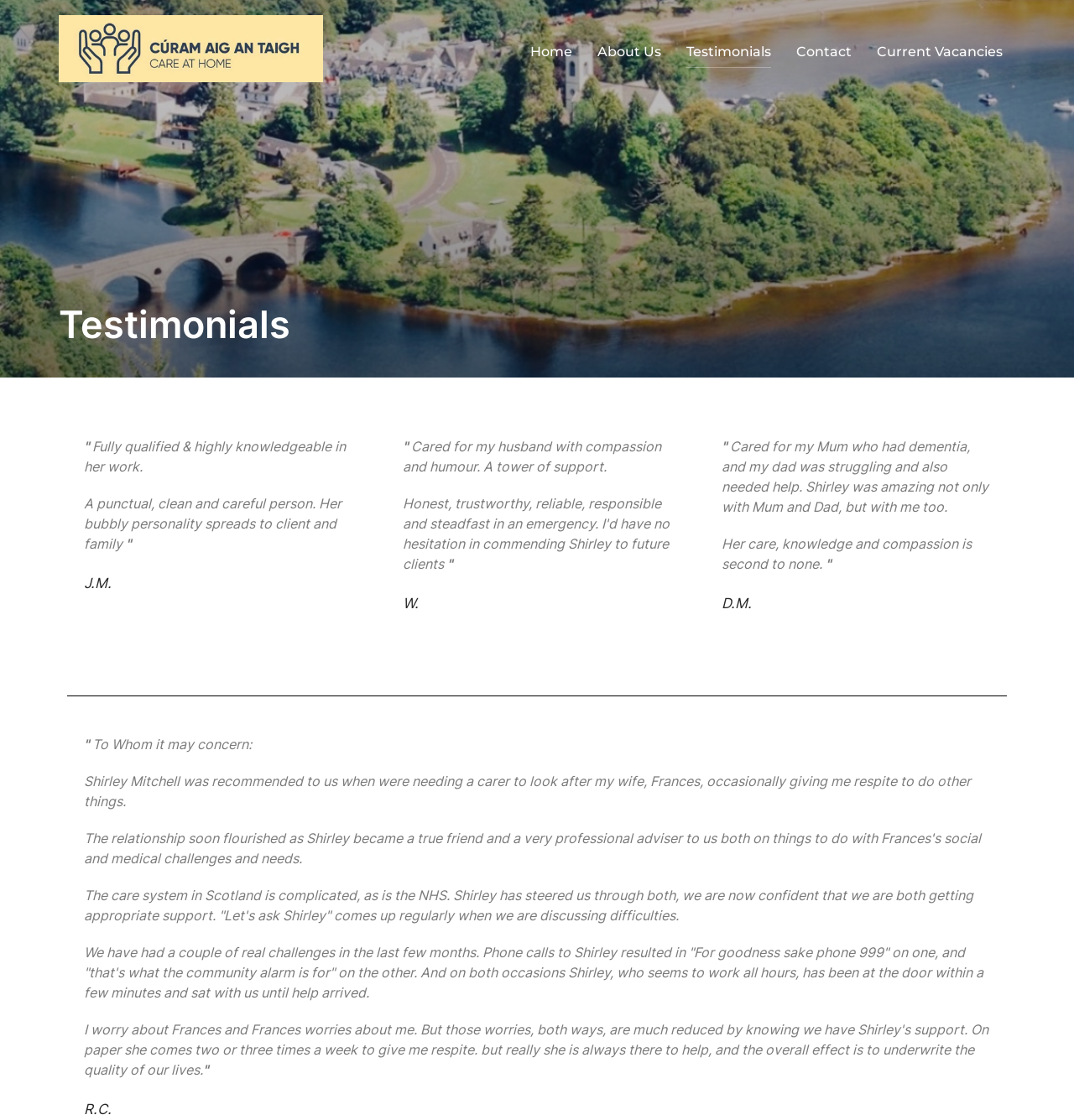Show the bounding box coordinates for the HTML element as described: "About Us".

[0.556, 0.033, 0.616, 0.061]